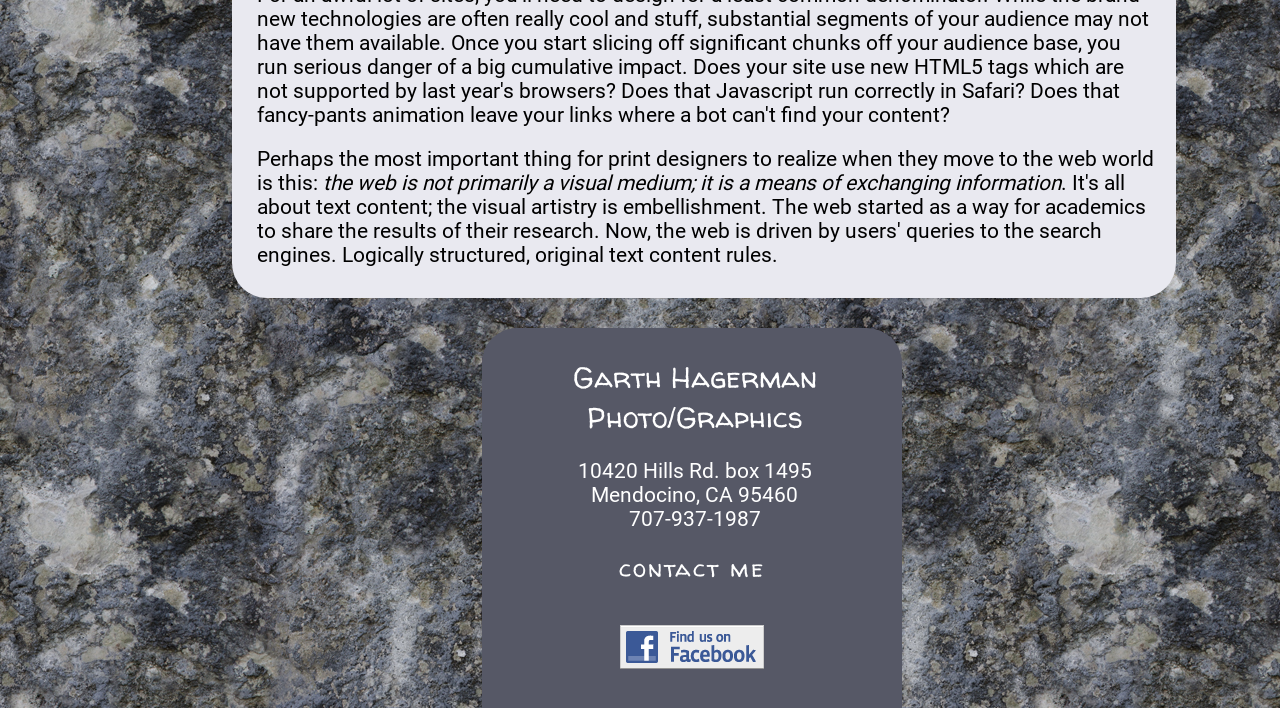Provide a short answer to the following question with just one word or phrase: What social media platform is Garth Hagerman on?

Facebook